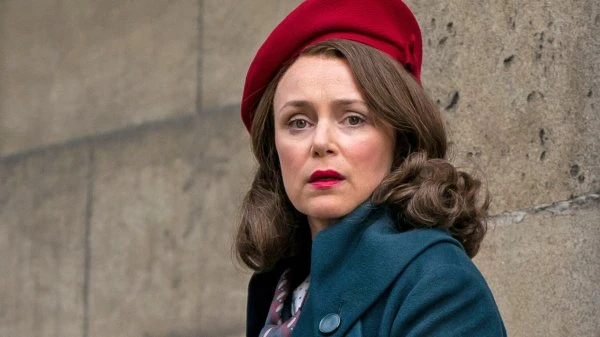Paint a vivid picture with your words by describing the image in detail.

In this striking image from the series "Mrs. Wilson," actress Keeley Hawes portrays a character caught in a moment of contemplation. Dressed in a stylish, vintage-inspired teal coat with a prominent red hat, her expression conveys a mix of concern and determination. The backdrop features a textured stone wall, emphasizing the drama of the scene as she navigates the complexities of her role as an ex-wife tangled in a web of intrigue surrounding the titular character, Alec Wilson. The series delves into themes of identity and the unexpected disruptions that accompany sudden loss, making Hawes' performance pivotal in portraying depth and resilience.